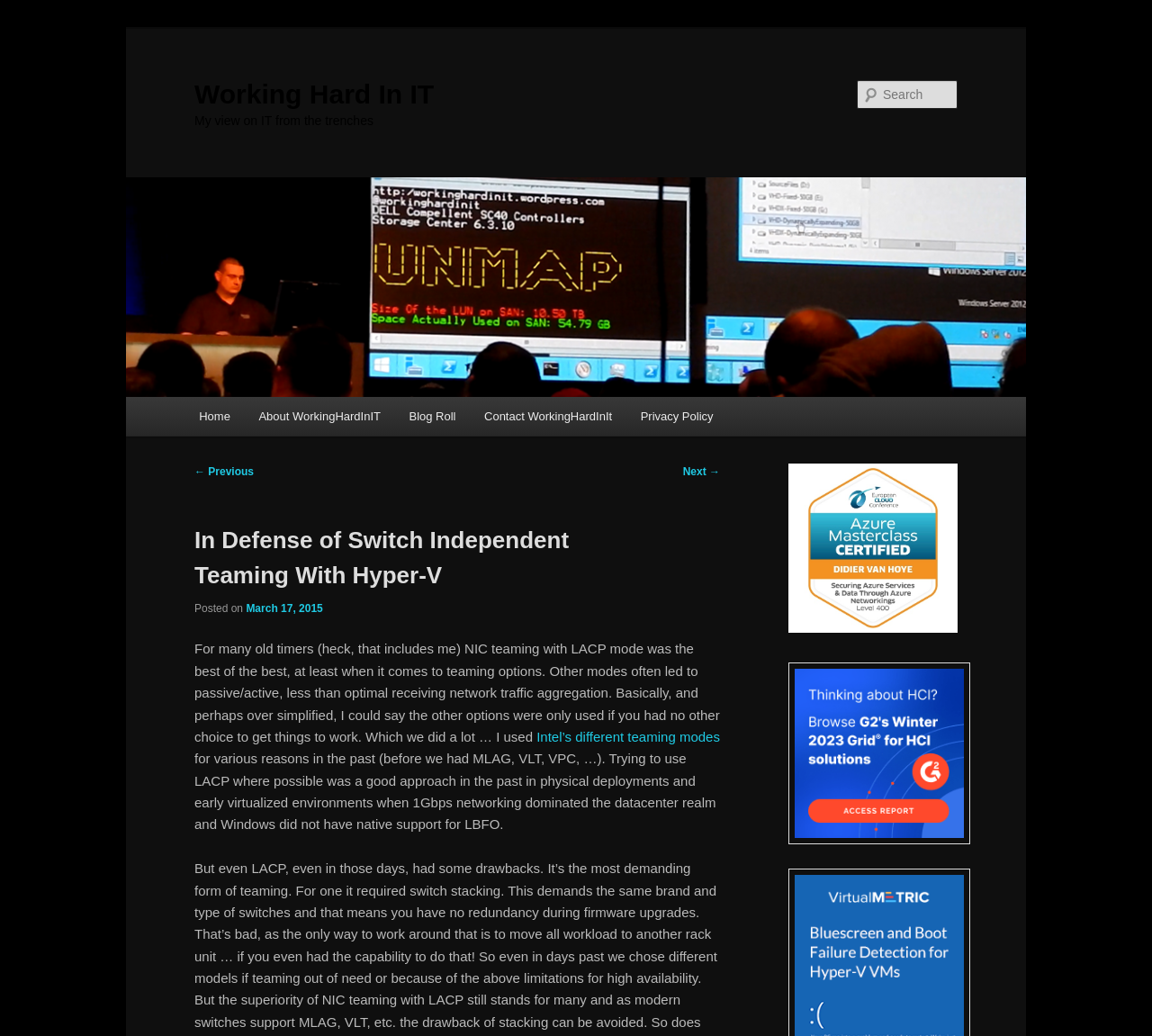What is the name of the company advertised in the sidebar?
Using the image, give a concise answer in the form of a single word or short phrase.

StarWind